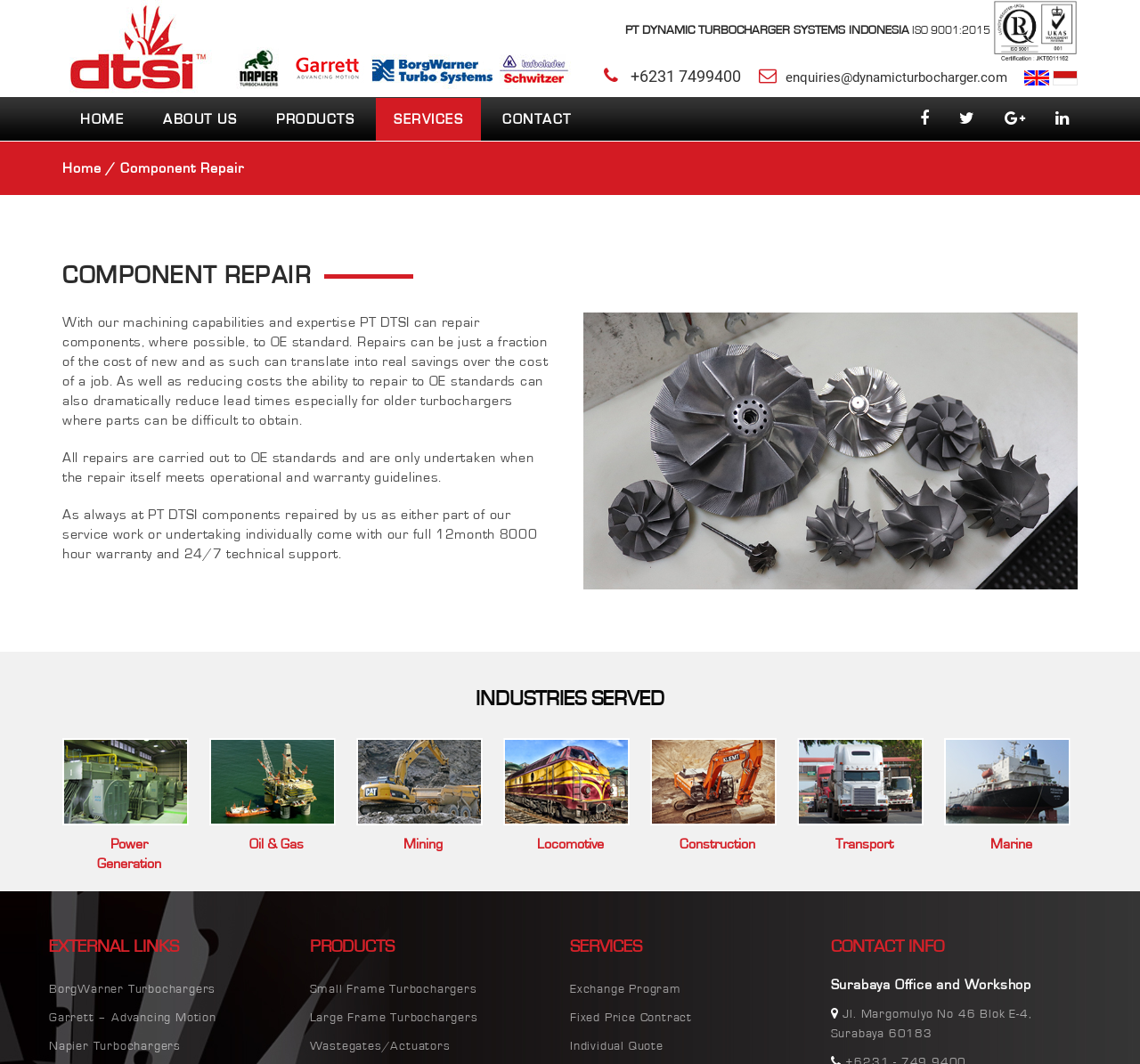What is the standard of component repair?
Using the information from the image, provide a comprehensive answer to the question.

I found this information in the paragraph that describes the component repair service. It says that PT DTSI can repair components to OE standard, which means Original Equipment standard.